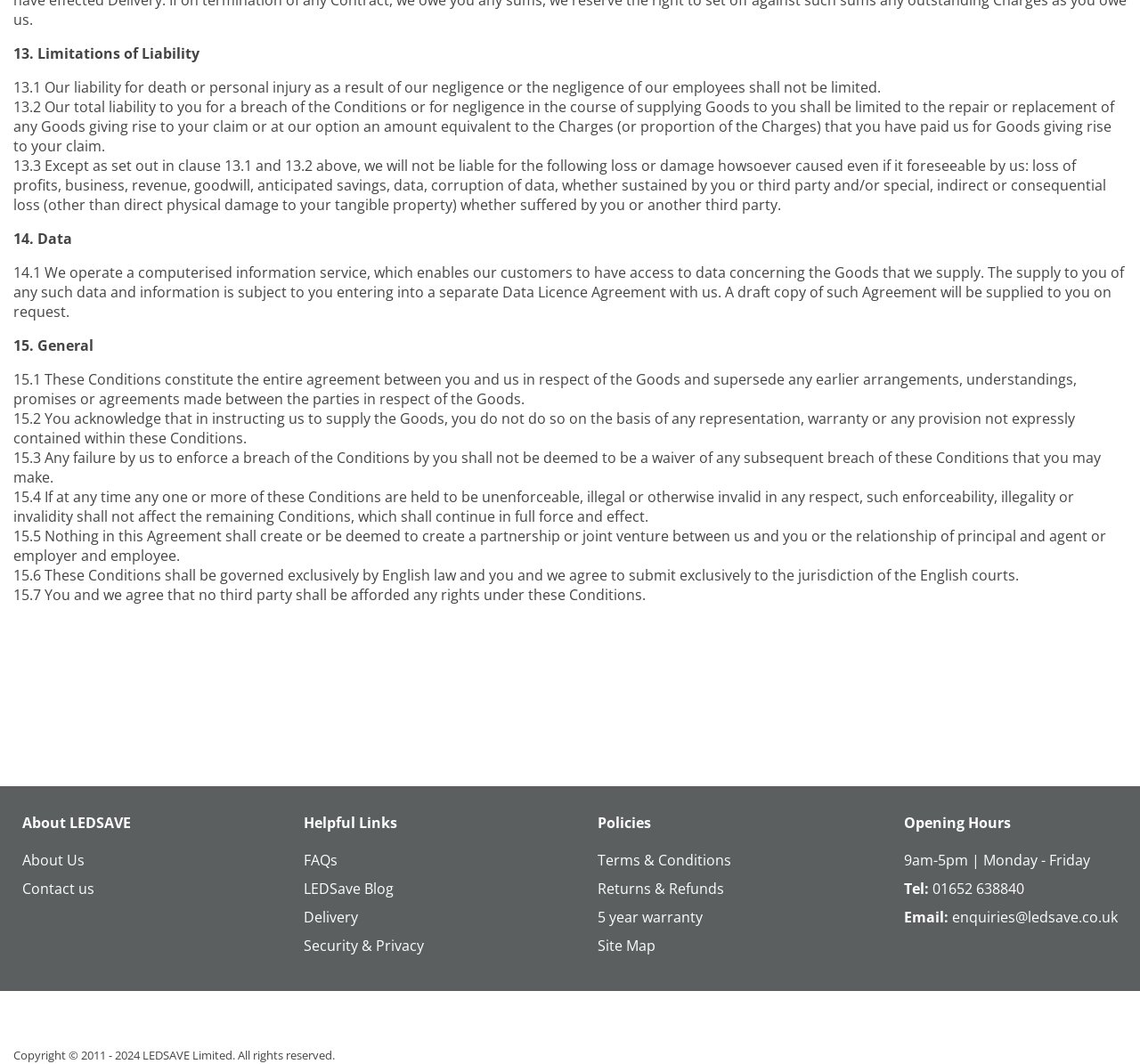Respond to the question below with a single word or phrase: What is the email address of the company?

enquiries@ledsave.co.uk